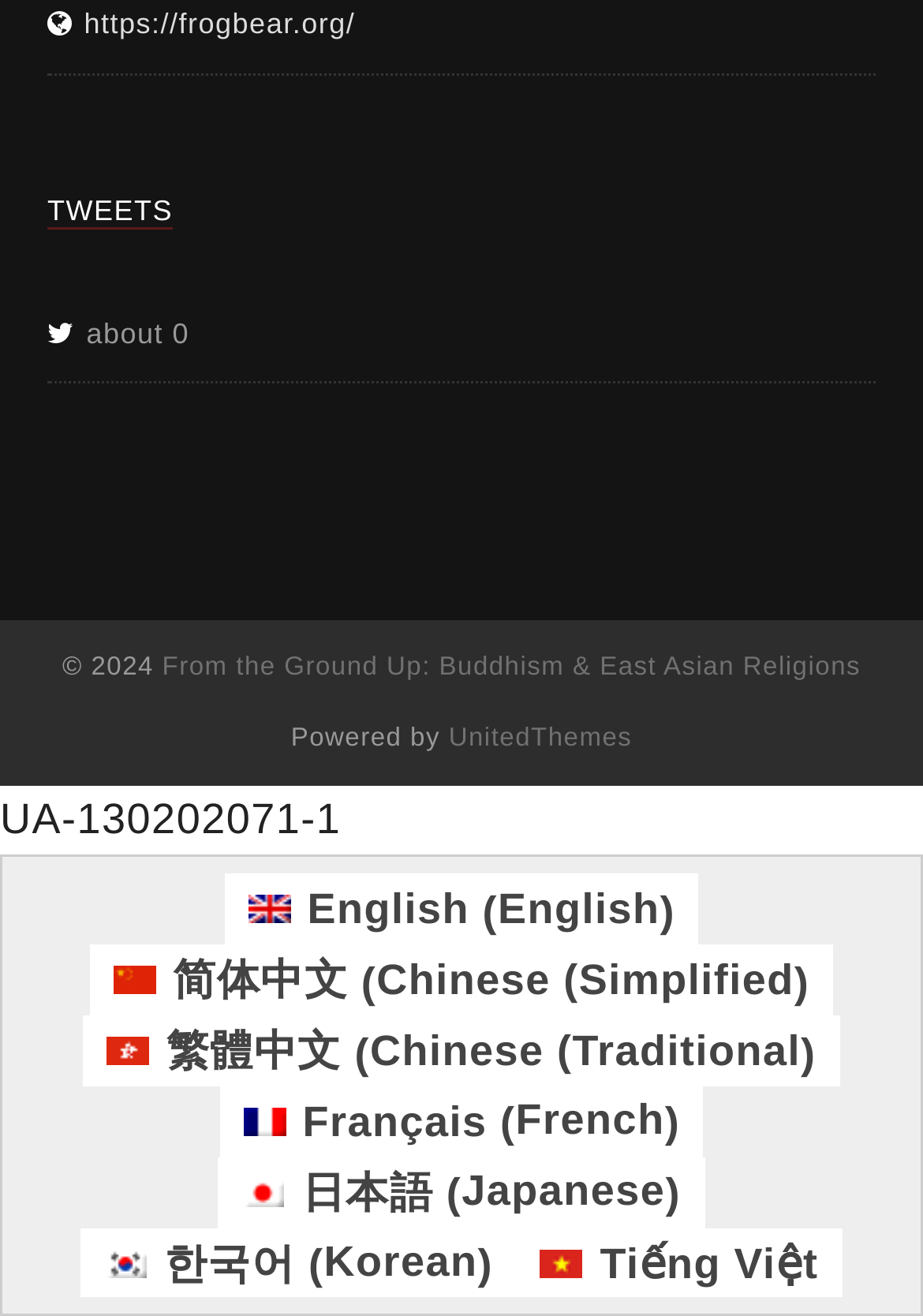Provide the bounding box coordinates, formatted as (top-left x, top-left y, bottom-right x, bottom-right y), with all values being floating point numbers between 0 and 1. Identify the bounding box of the UI element that matches the description: 日本語 (Japanese)

[0.237, 0.879, 0.763, 0.933]